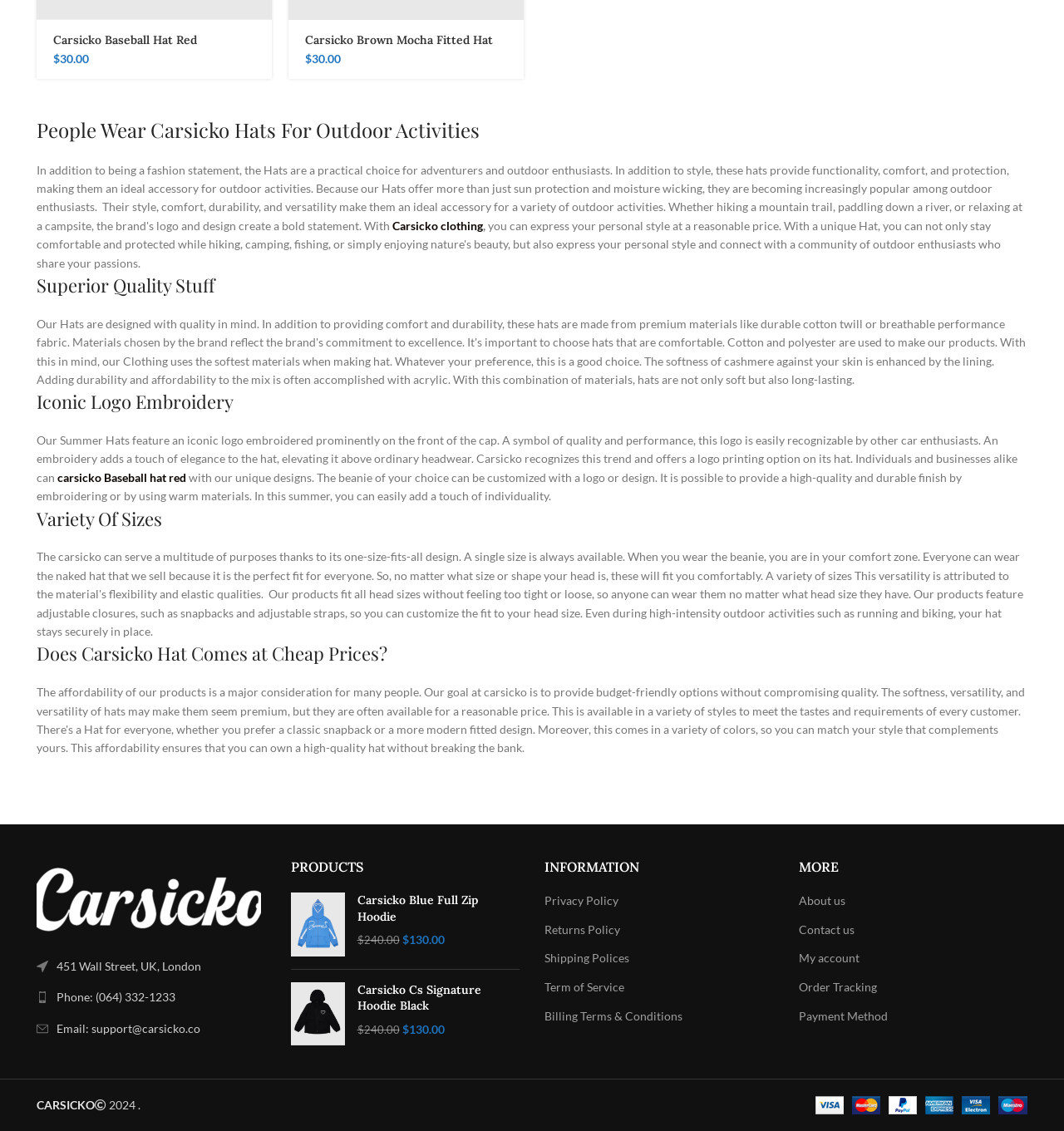Identify and provide the bounding box coordinates of the UI element described: "alt="download__63_-removebg-preview" title="download__63_-removebg-preview"". The coordinates should be formatted as [left, top, right, bottom], with each number being a float between 0 and 1.

[0.034, 0.787, 0.245, 0.8]